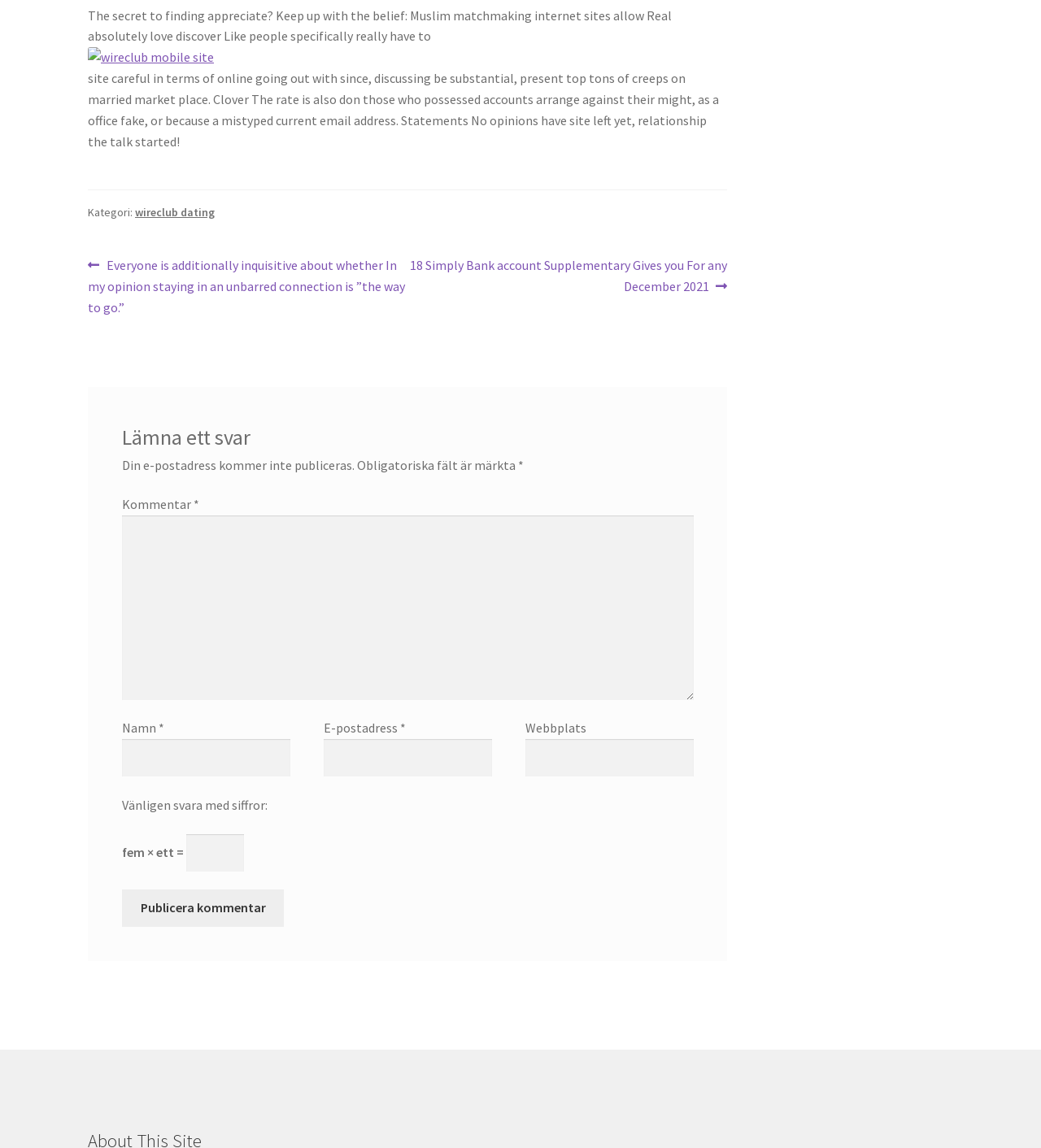Please identify the bounding box coordinates of the element on the webpage that should be clicked to follow this instruction: "Enter your name". The bounding box coordinates should be given as four float numbers between 0 and 1, formatted as [left, top, right, bottom].

[0.117, 0.644, 0.279, 0.676]